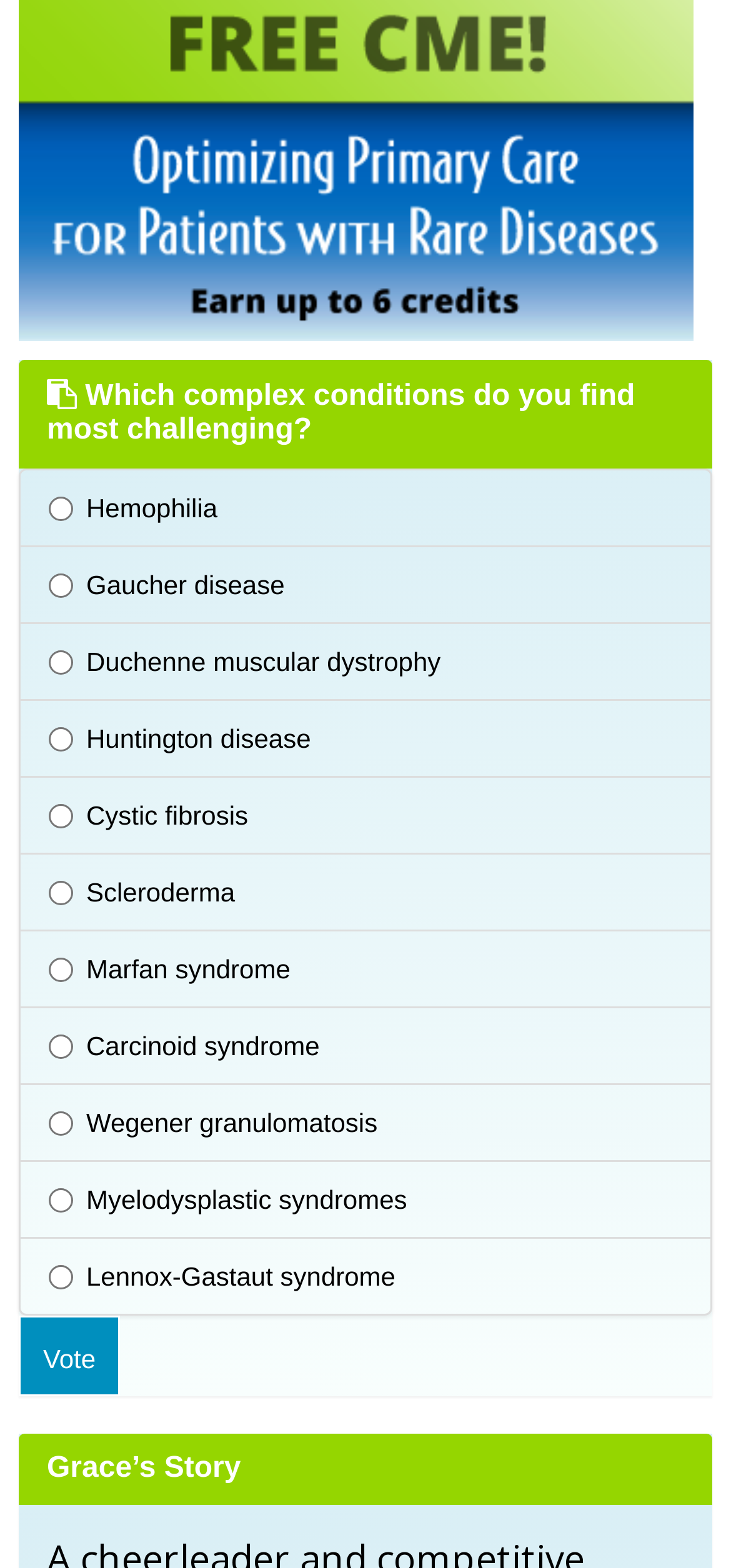Using the description: "bavotasan.com", determine the UI element's bounding box coordinates. Ensure the coordinates are in the format of four float numbers between 0 and 1, i.e., [left, top, right, bottom].

None